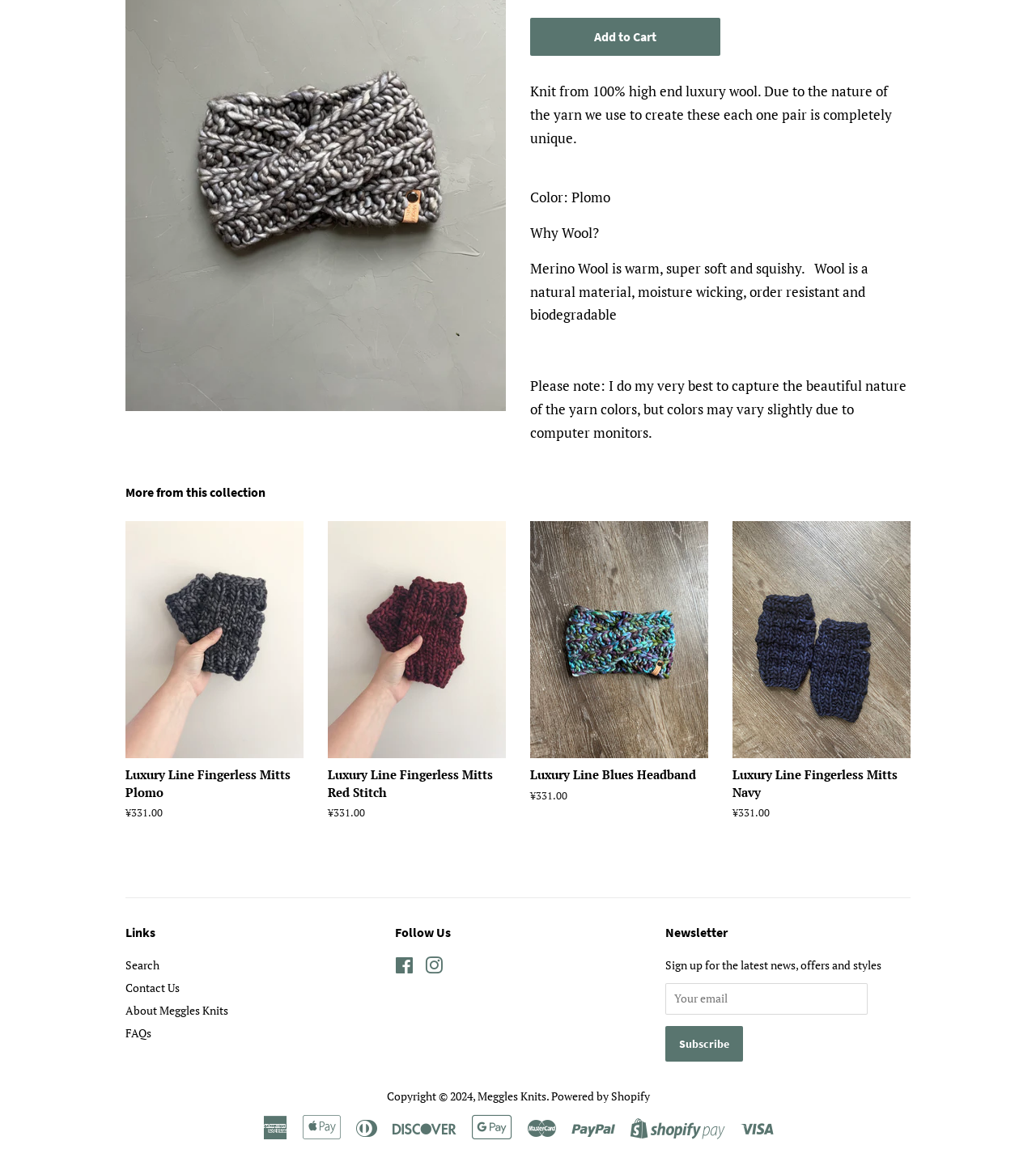Given the element description, predict the bounding box coordinates in the format (top-left x, top-left y, bottom-right x, bottom-right y). Make sure all values are between 0 and 1. Here is the element description: Contact Us

[0.121, 0.84, 0.173, 0.854]